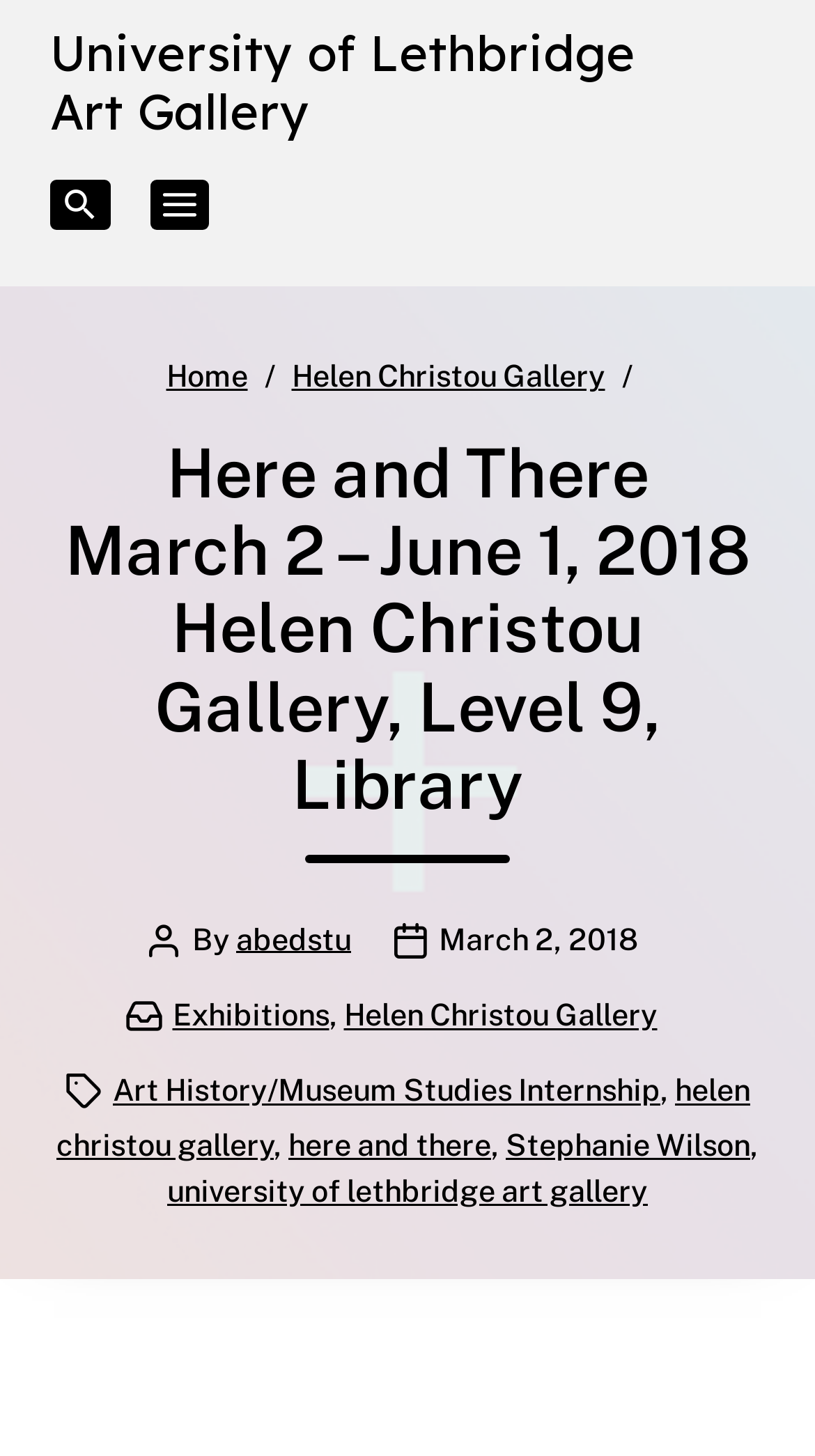Ascertain the bounding box coordinates for the UI element detailed here: "Exhibitions". The coordinates should be provided as [left, top, right, bottom] with each value being a float between 0 and 1.

[0.212, 0.684, 0.404, 0.708]